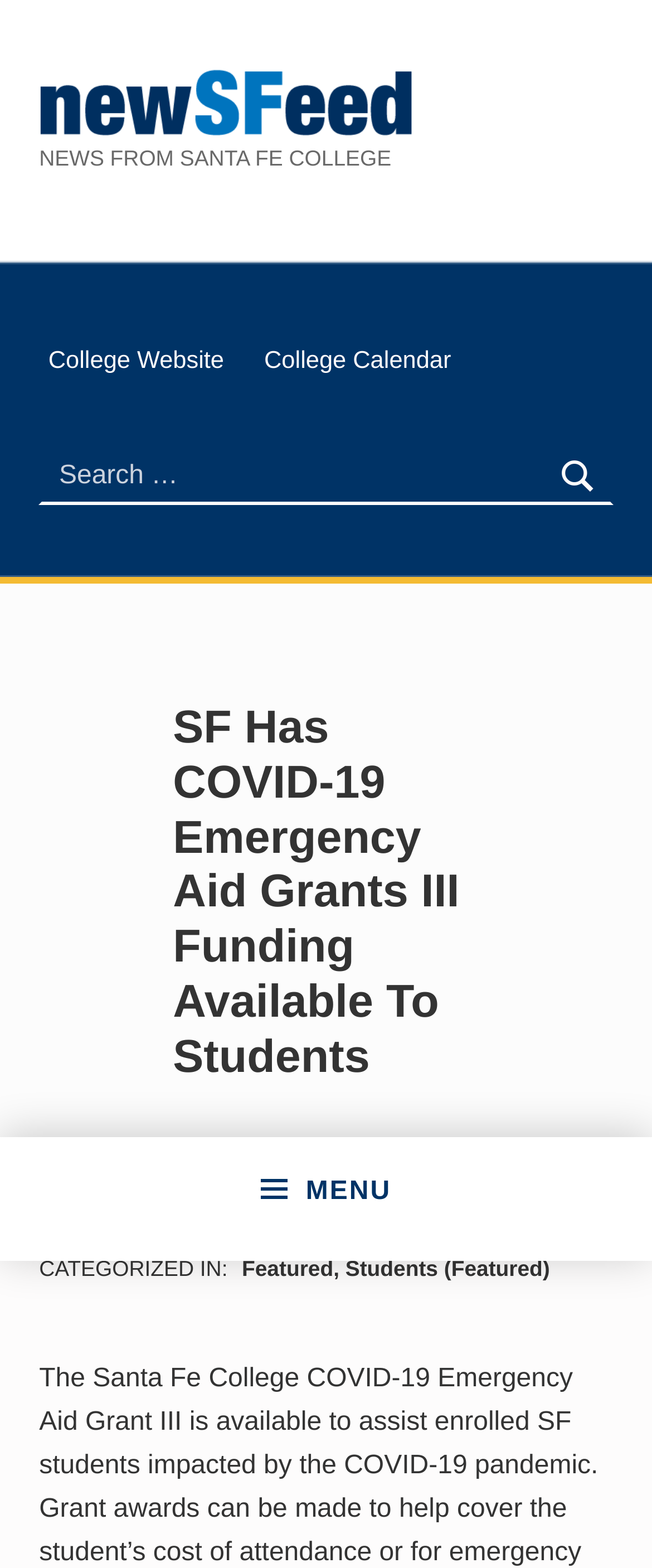Locate the bounding box coordinates of the area you need to click to fulfill this instruction: 'Read the news posted on 23 Aug 2021'. The coordinates must be in the form of four float numbers ranging from 0 to 1: [left, top, right, bottom].

[0.287, 0.779, 0.479, 0.795]